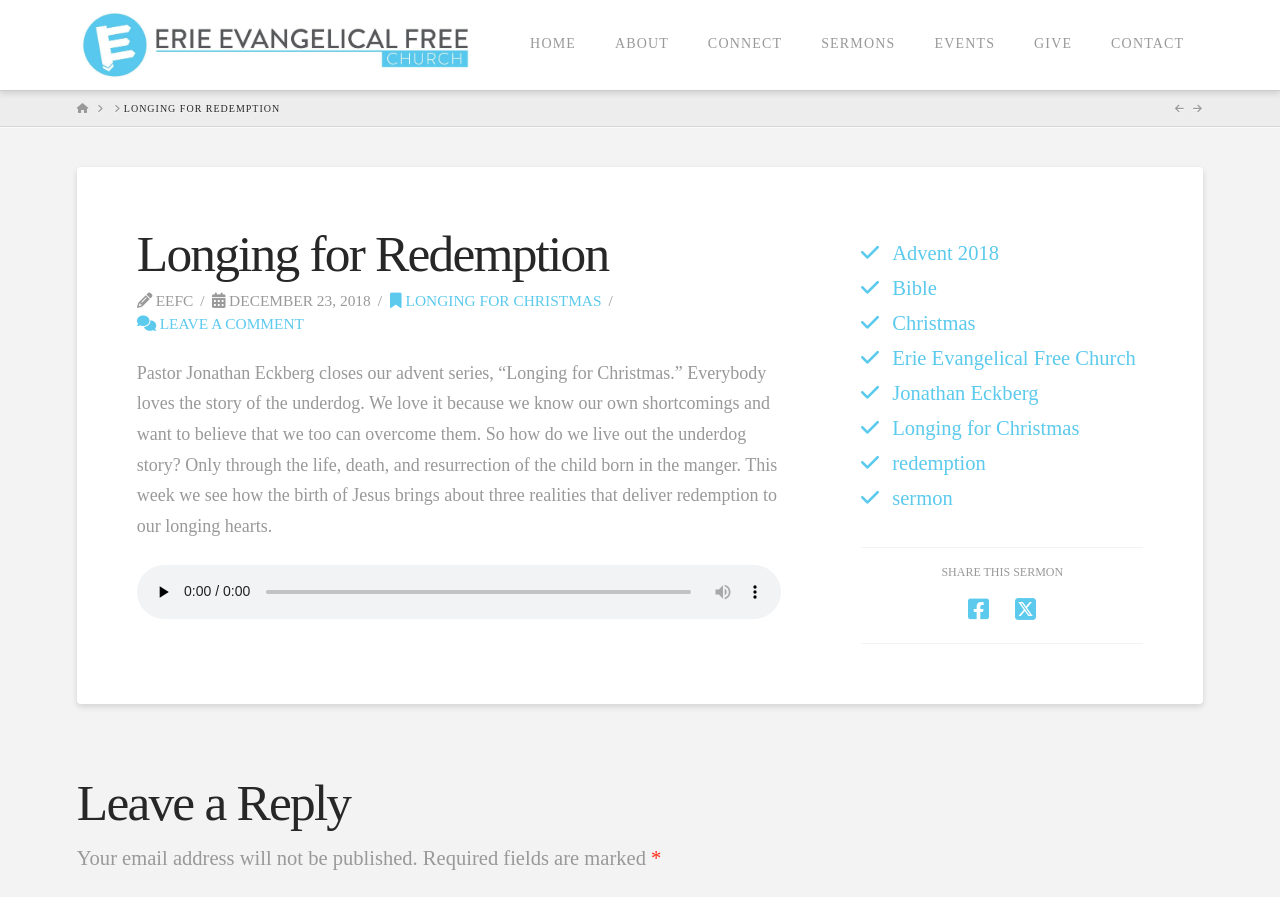How many tags are associated with the sermon?
Based on the screenshot, respond with a single word or phrase.

7